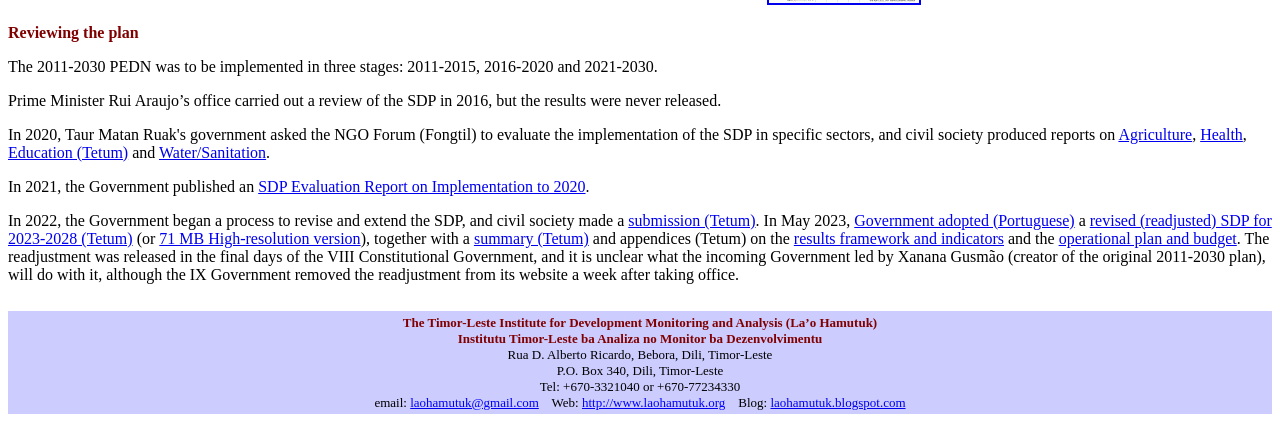Determine the bounding box for the HTML element described here: "Education (Tetum)". The coordinates should be given as [left, top, right, bottom] with each number being a float between 0 and 1.

[0.006, 0.341, 0.1, 0.381]